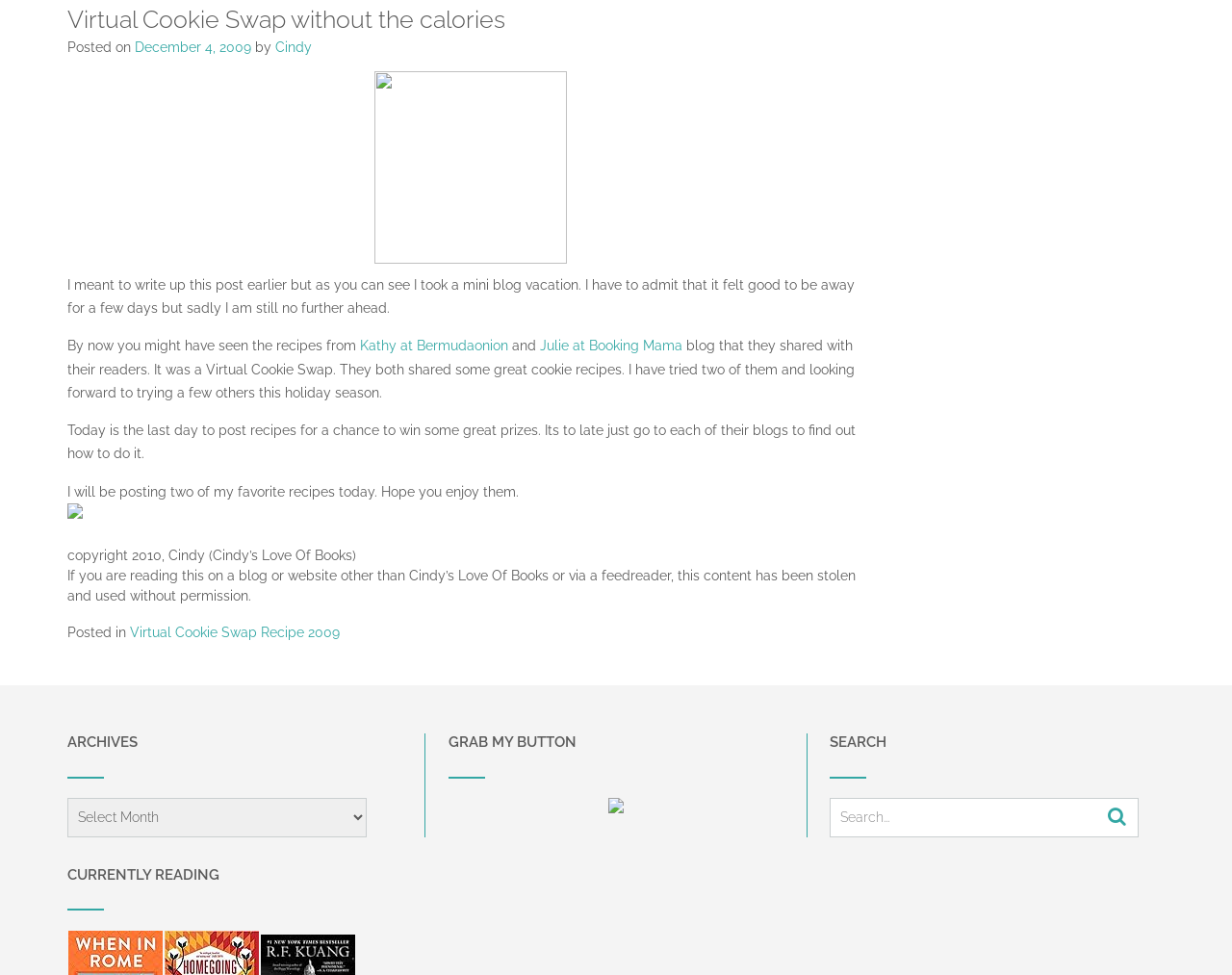Identify the bounding box coordinates for the UI element described as follows: "Cindy". Ensure the coordinates are four float numbers between 0 and 1, formatted as [left, top, right, bottom].

[0.223, 0.04, 0.253, 0.056]